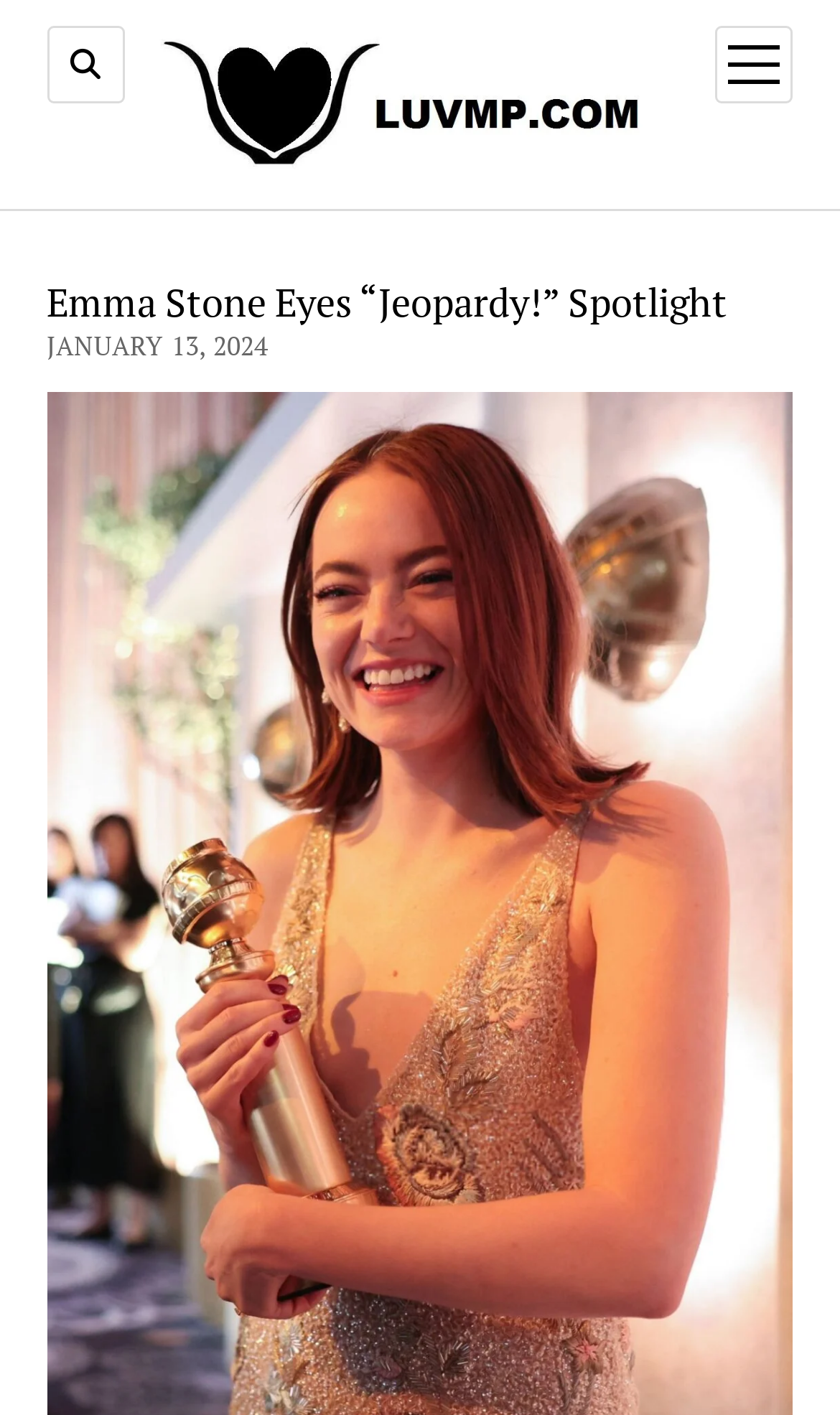What is the icon on the button?
Provide a thorough and detailed answer to the question.

I found a button element with the OCR text '', which represents an icon, but I couldn't determine what the icon is without additional context.